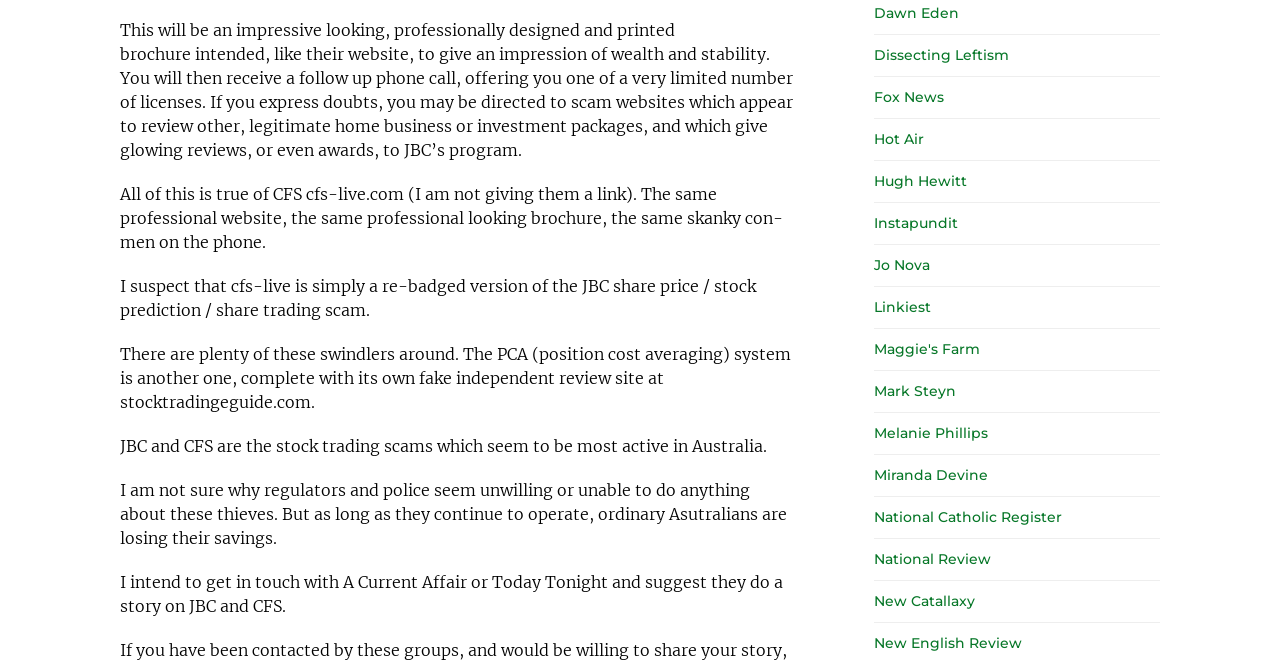What is the topic of the webpage?
Please respond to the question with as much detail as possible.

The webpage appears to be discussing scams, specifically stock trading scams, as evident from the text content which mentions JBC and CFS, and describes their tactics.